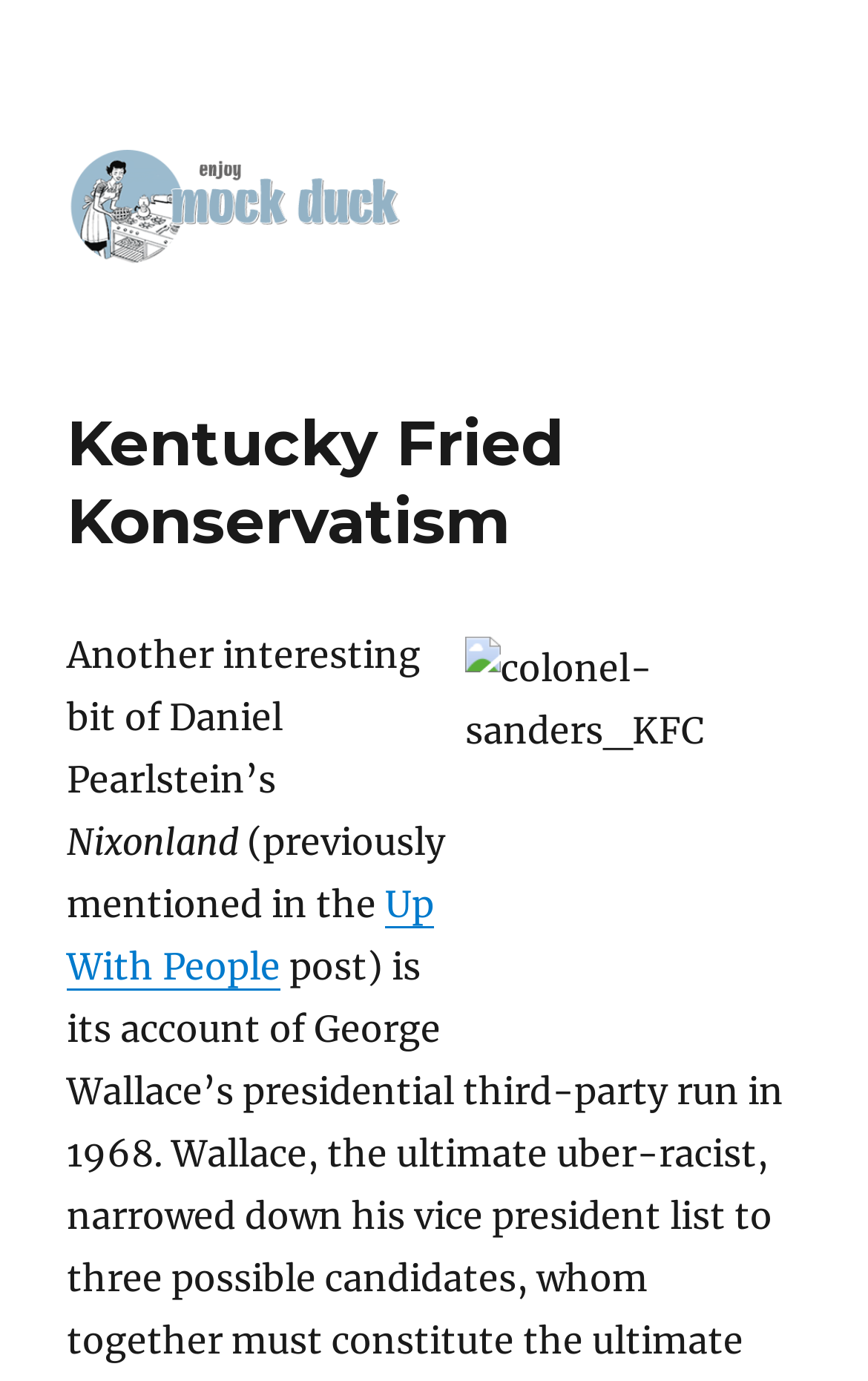What is the image on the webpage?
Based on the image, give a concise answer in the form of a single word or short phrase.

Colonel Sanders